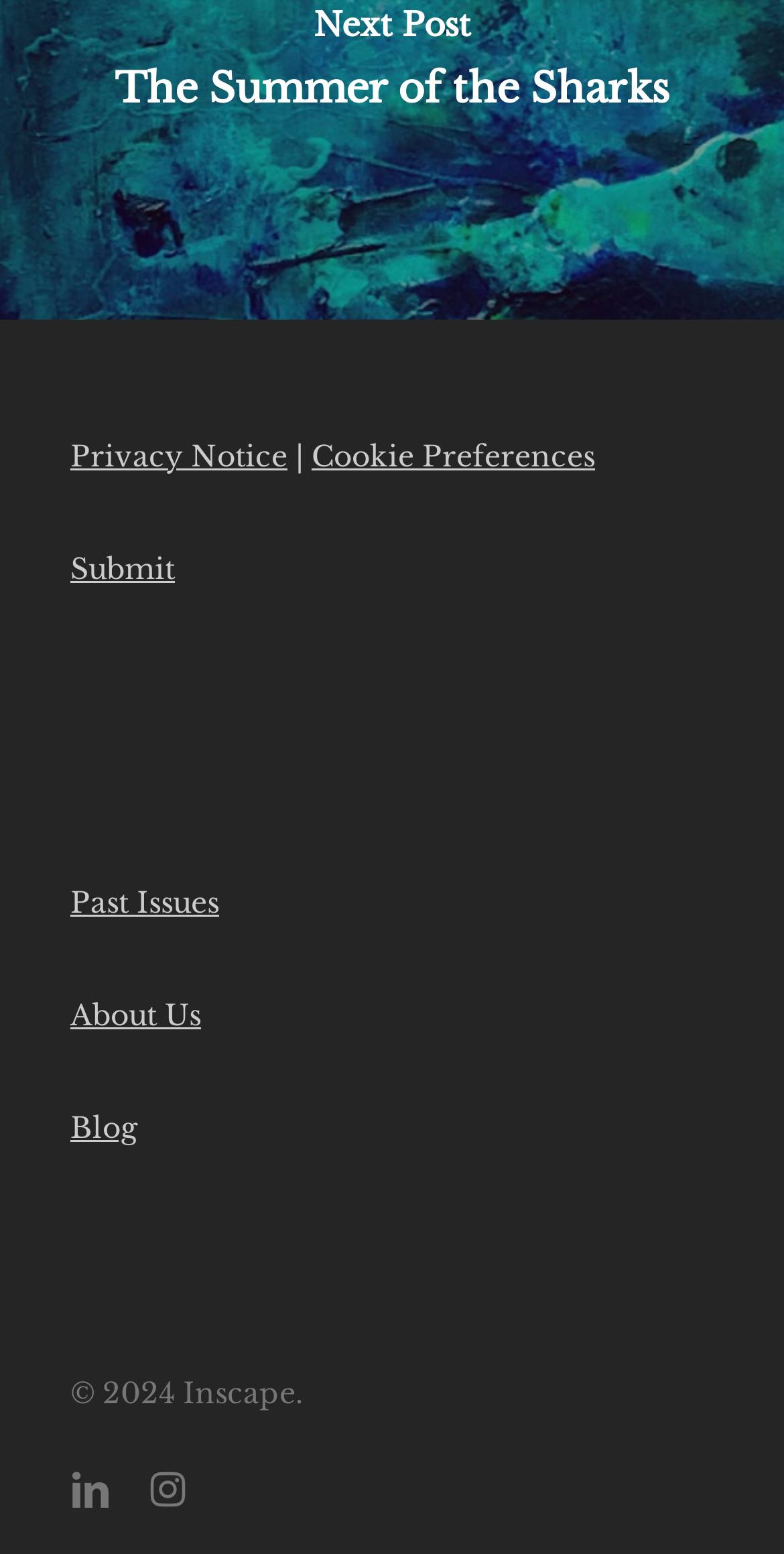Identify the bounding box coordinates of the area you need to click to perform the following instruction: "View privacy notice".

[0.09, 0.282, 0.367, 0.305]